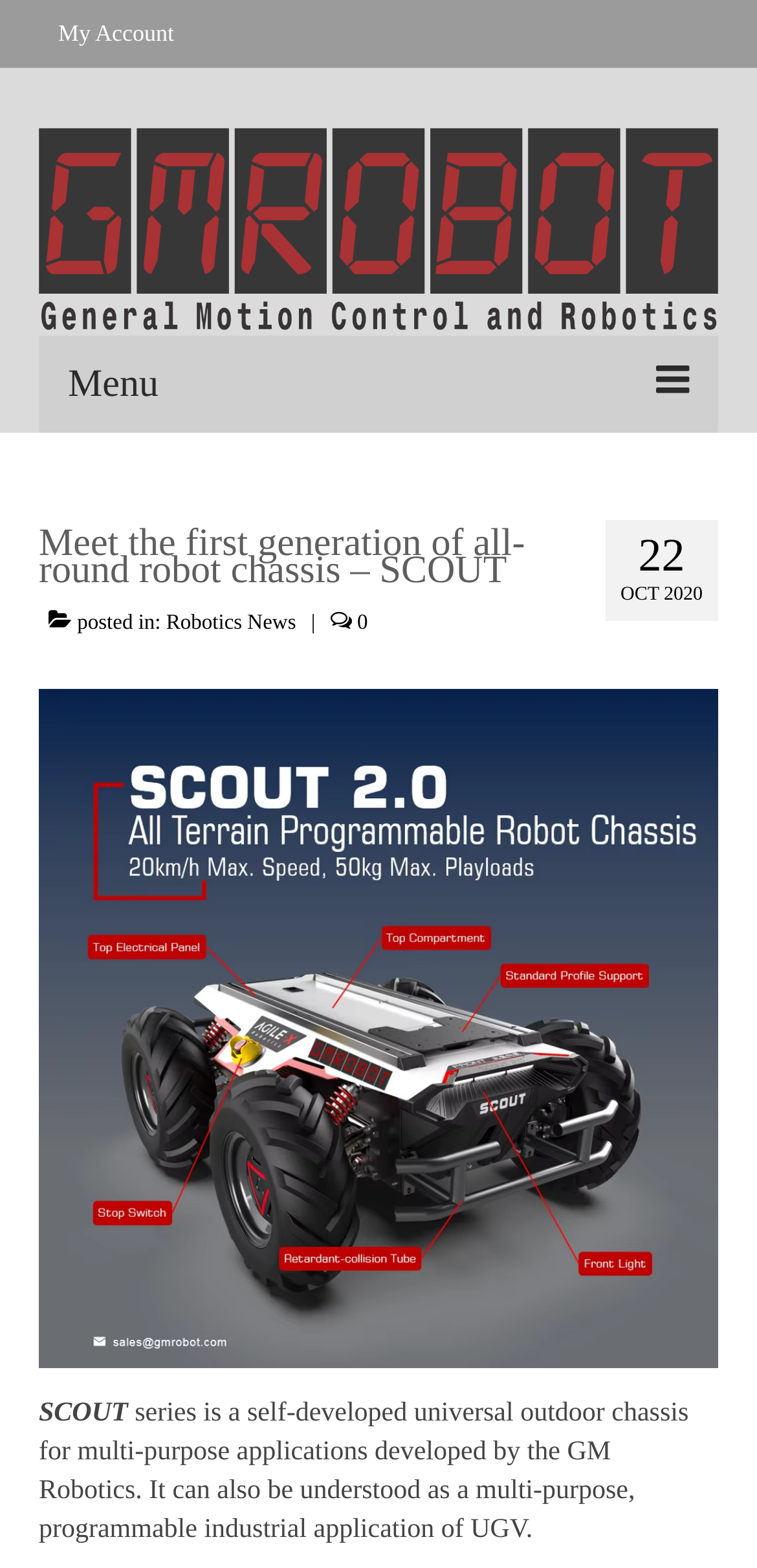What is the purpose of the SCOUT series?
Please analyze the image and answer the question with as much detail as possible.

I found the answer by looking at the static text which describes the SCOUT series as a 'multi-purpose, programmable industrial application of UGV', indicating that the purpose of the SCOUT series is for multi-purpose industrial application.